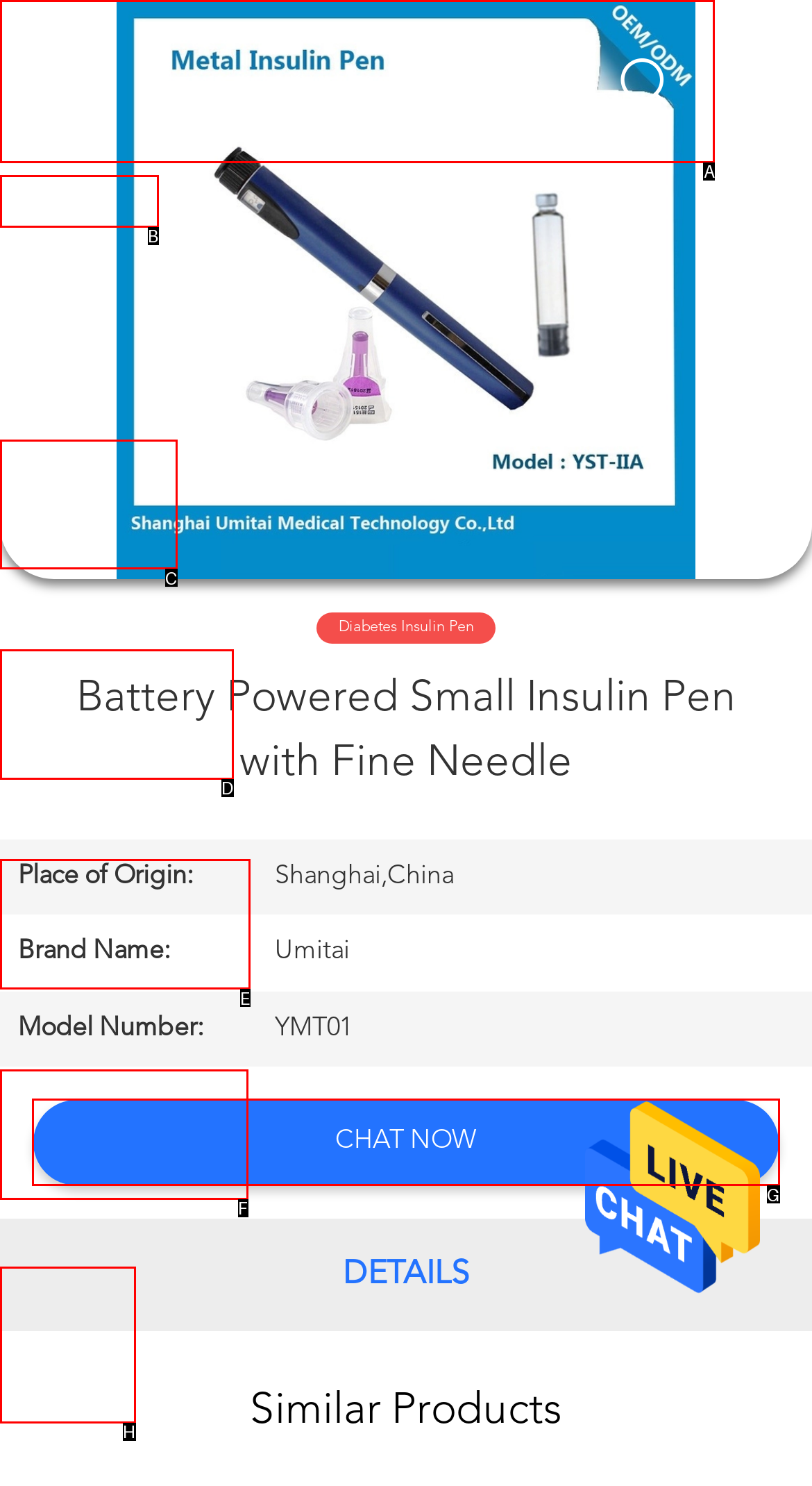Identify the HTML element to select in order to accomplish the following task: Learn about the company
Reply with the letter of the chosen option from the given choices directly.

C